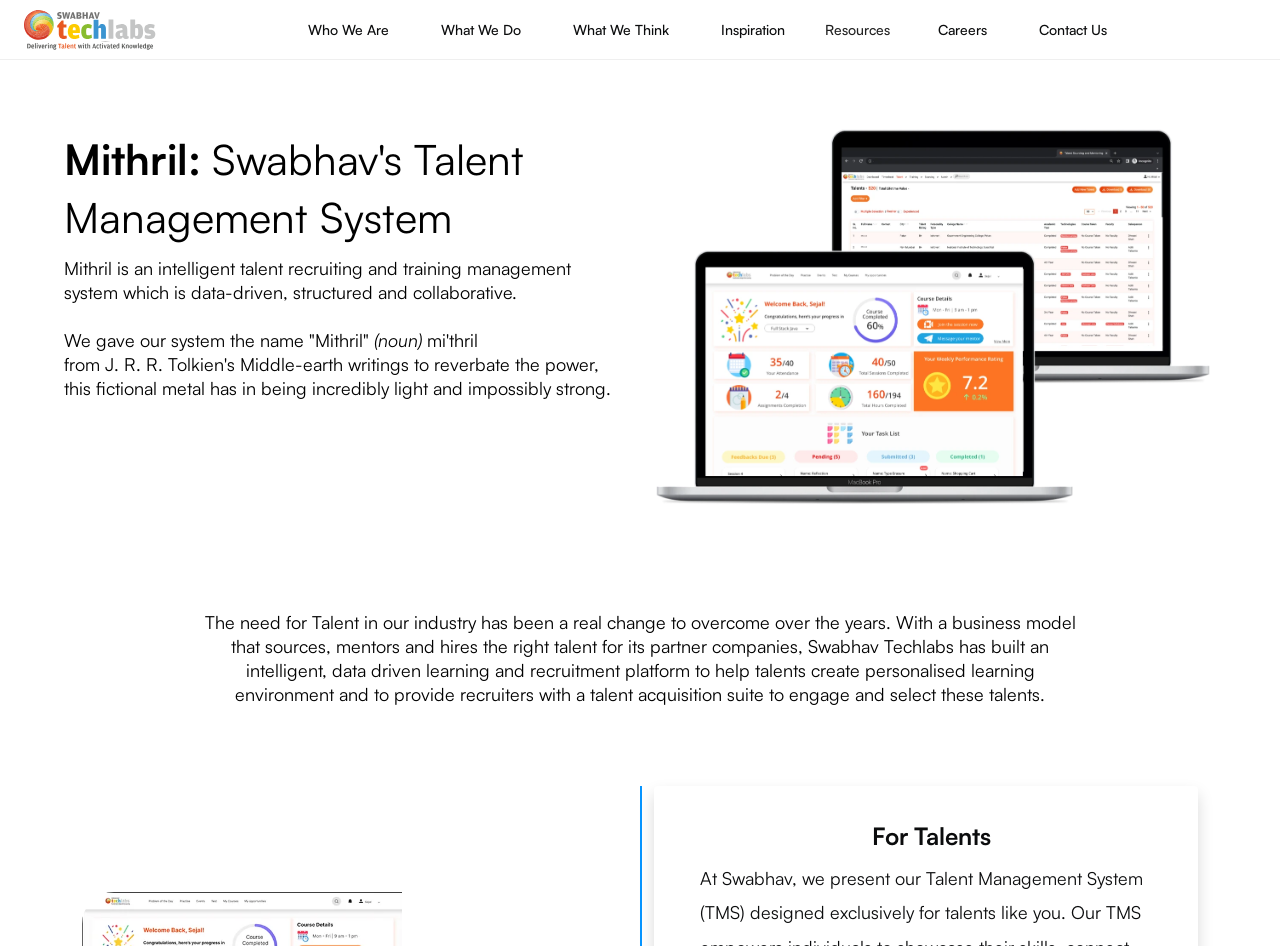What is Mithril? Based on the screenshot, please respond with a single word or phrase.

Talent Management System